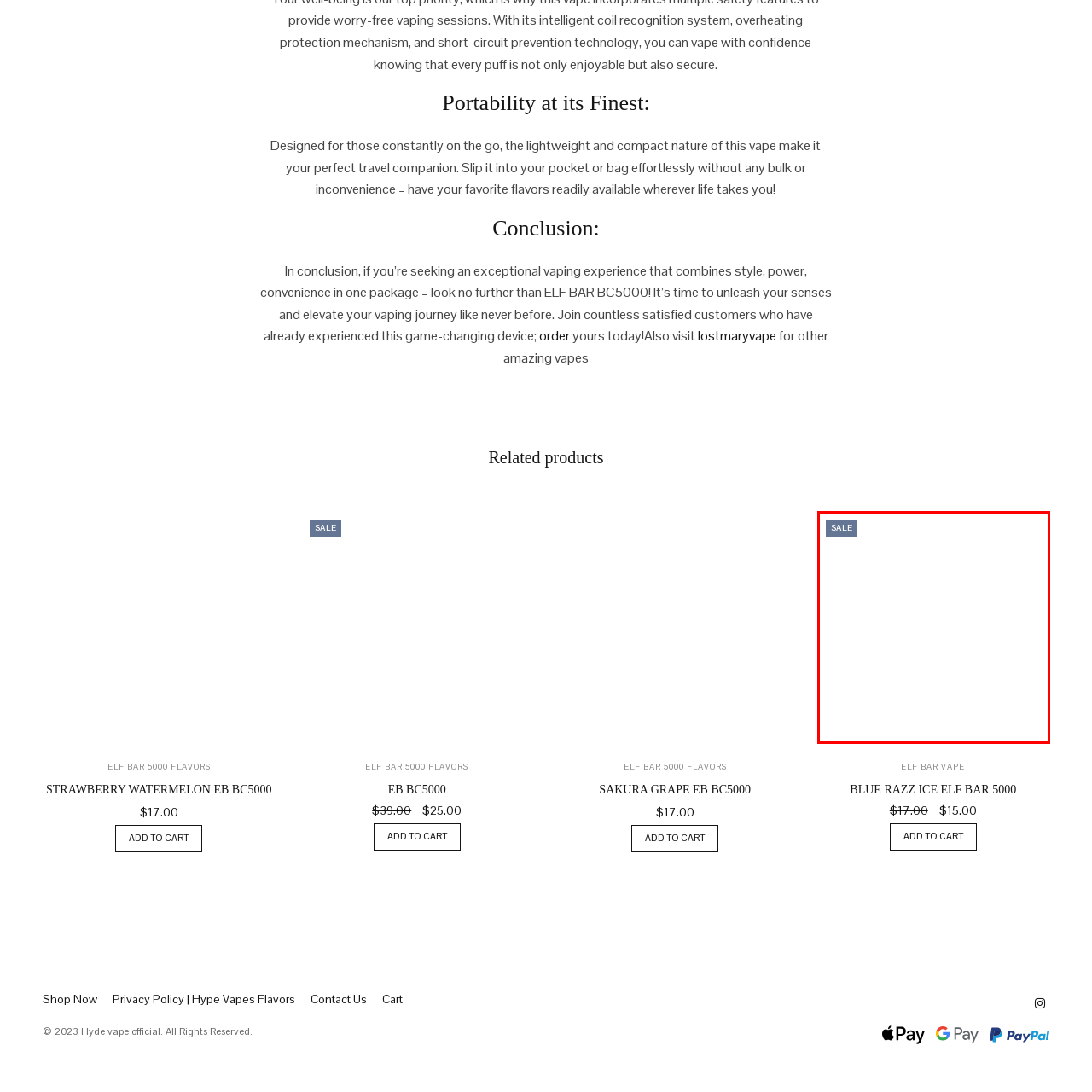Check the section outlined in red, What is the name of the product being highlighted? Please reply with a single word or phrase.

BLUE RAZZ ICE ELF BAR 5000